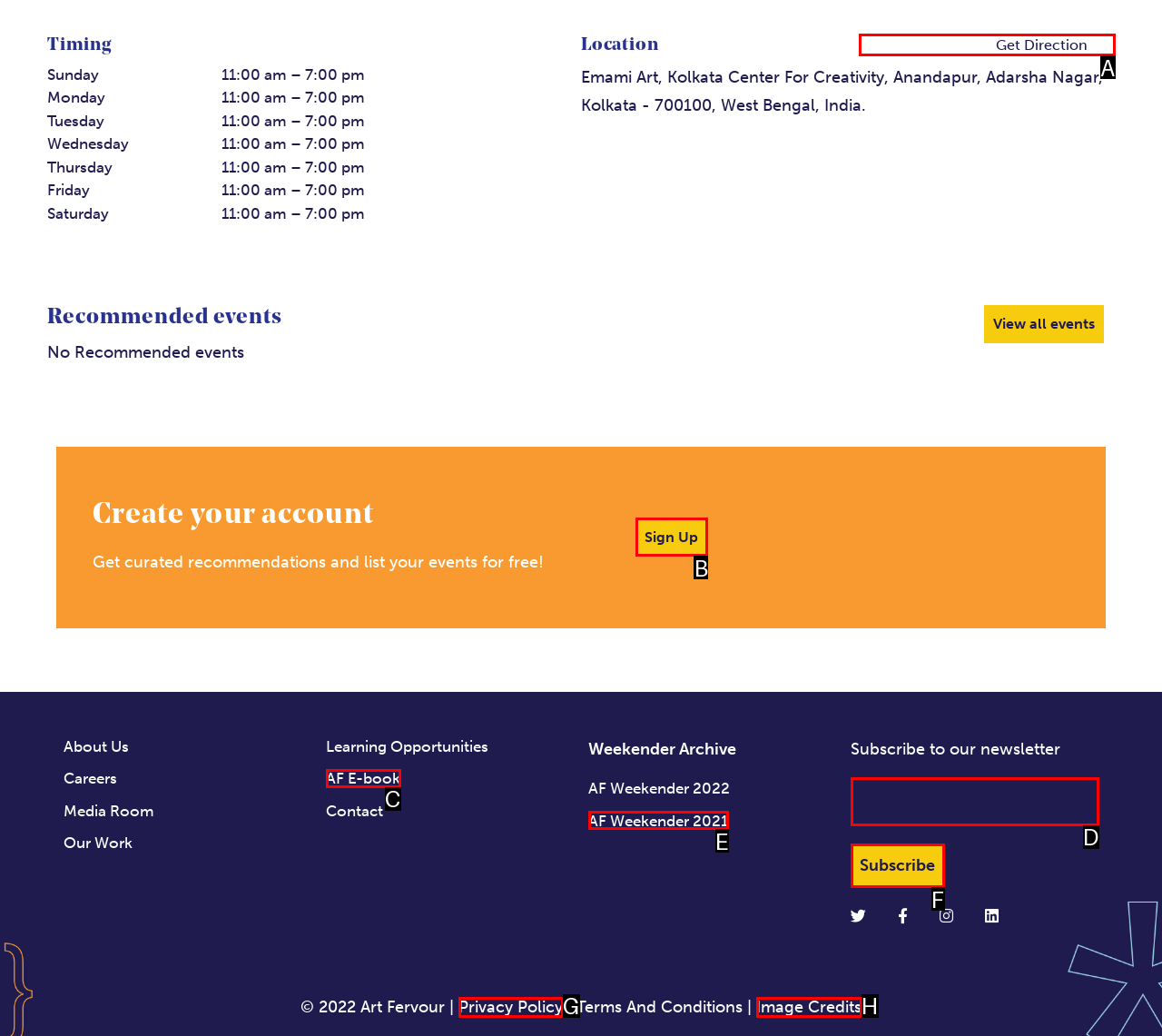Identify the letter of the UI element you should interact with to perform the task: Sign up
Reply with the appropriate letter of the option.

B